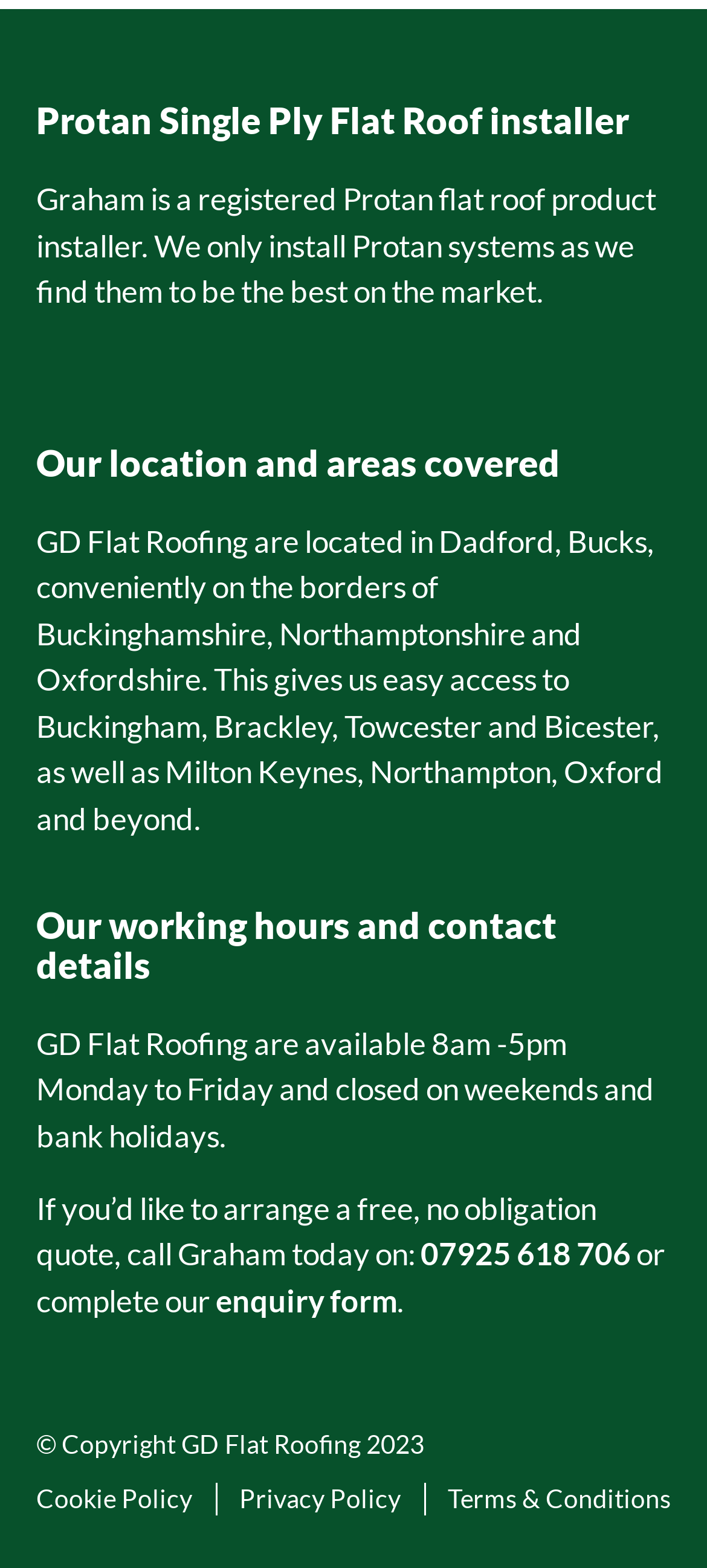Identify the bounding box of the HTML element described here: "Privacy Policy". Provide the coordinates as four float numbers between 0 and 1: [left, top, right, bottom].

[0.338, 0.941, 0.567, 0.97]